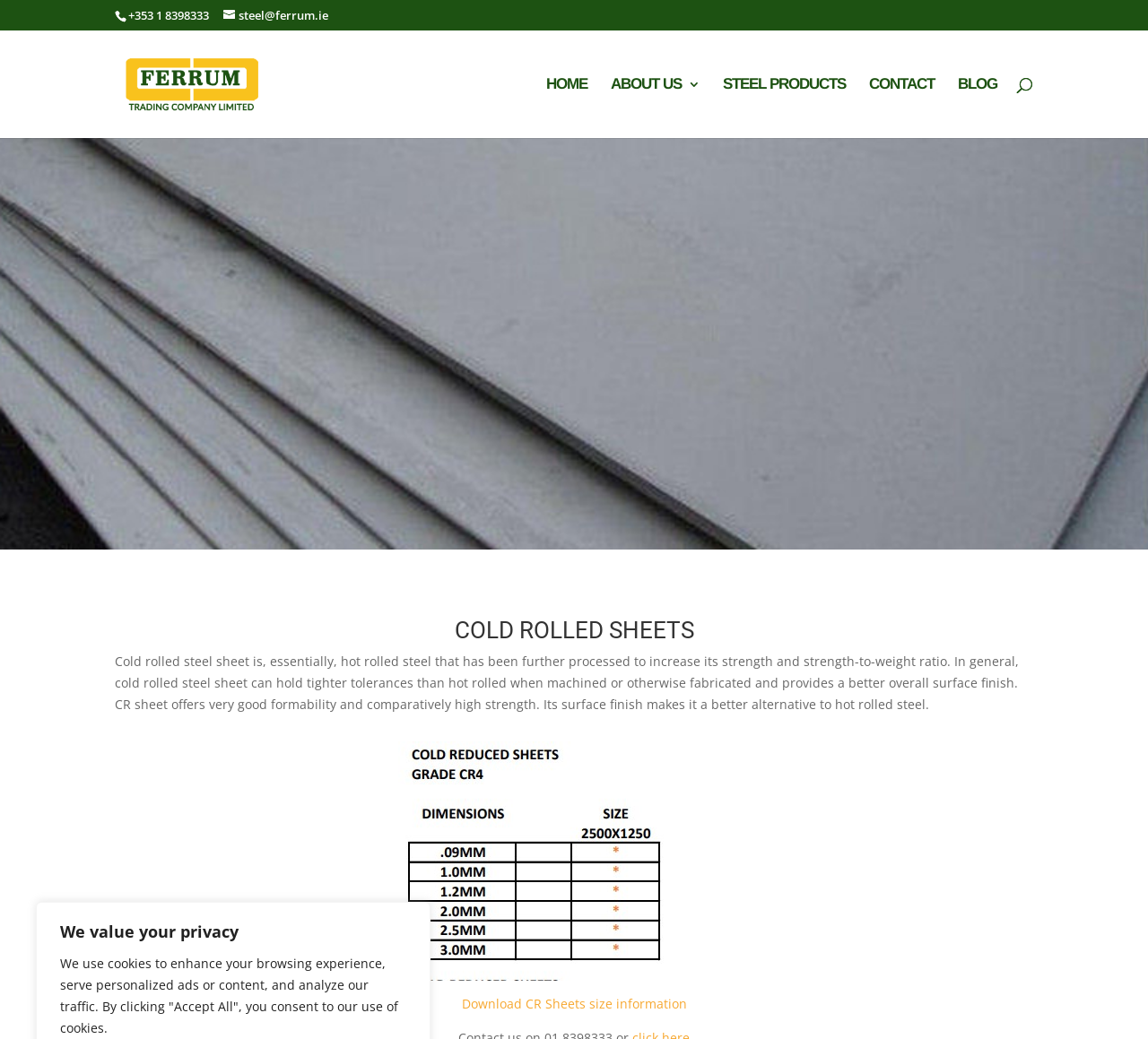Using the provided element description: "alt="Ferrum Steel"", identify the bounding box coordinates. The coordinates should be four floats between 0 and 1 in the order [left, top, right, bottom].

[0.103, 0.073, 0.286, 0.086]